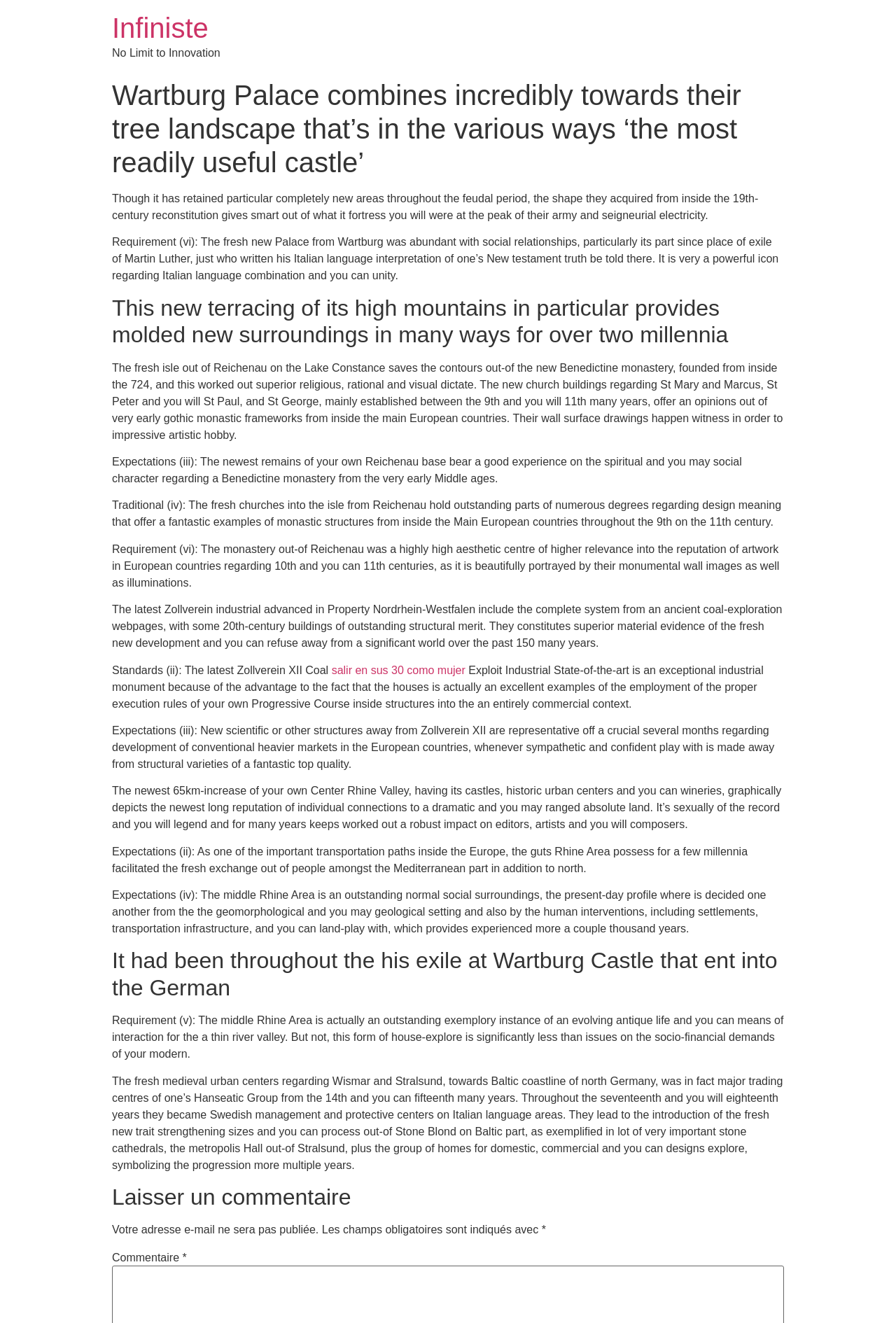What is the significance of Wartburg Palace?
Can you provide a detailed and comprehensive answer to the question?

The question asks for the significance of Wartburg Palace. By reading the StaticText 'Requirement (vi): The new Palace from Wartburg was abundant with social relationships, particularly its part since place of exile of Martin Luther, just who written his Italian language interpretation of one’s New testament truth be told there.', we can infer that Wartburg Palace is significant because it was the place of exile of Martin Luther.